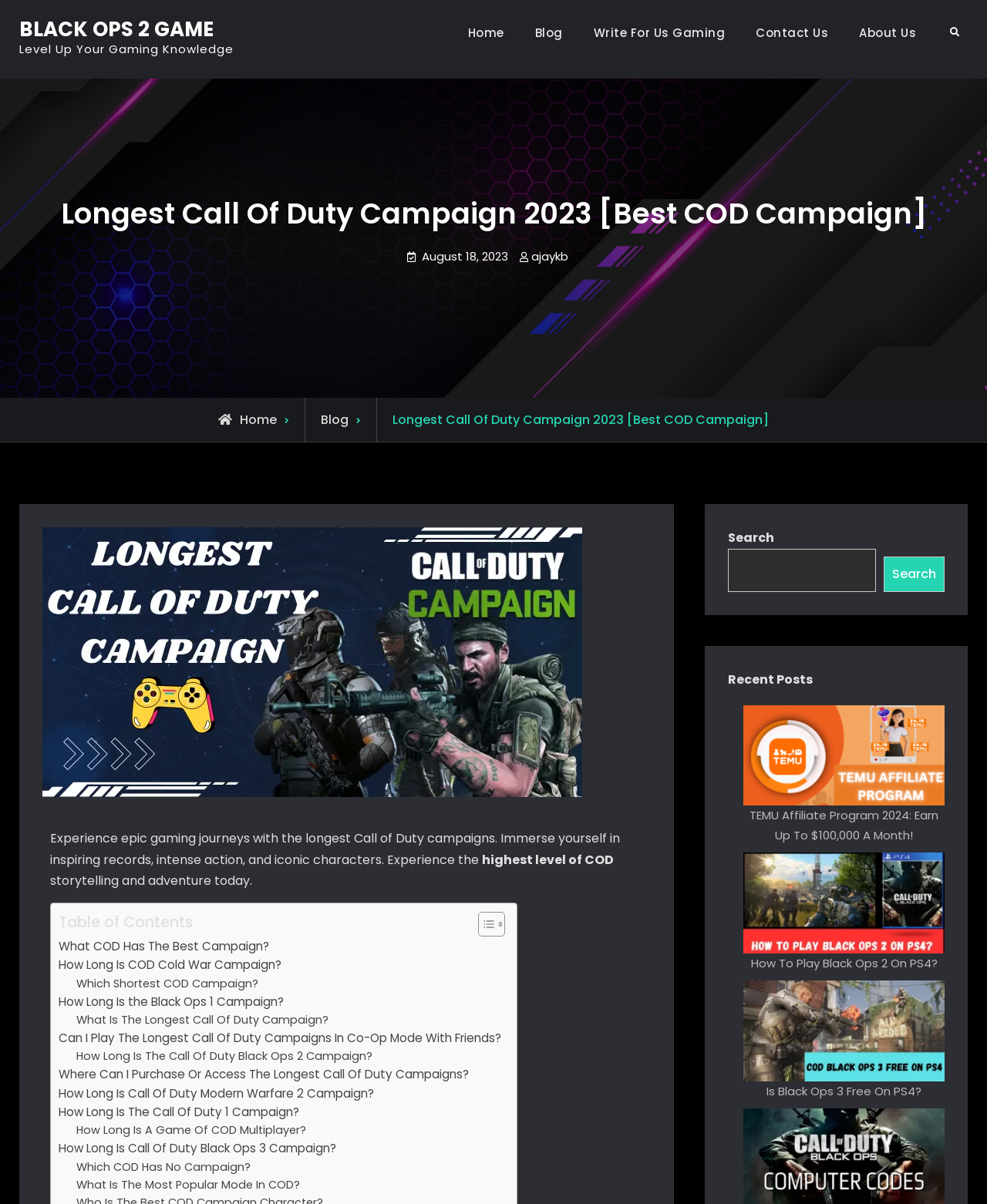Determine the main heading of the webpage and generate its text.

Longest Call Of Duty Campaign 2023 [Best COD Campaign]